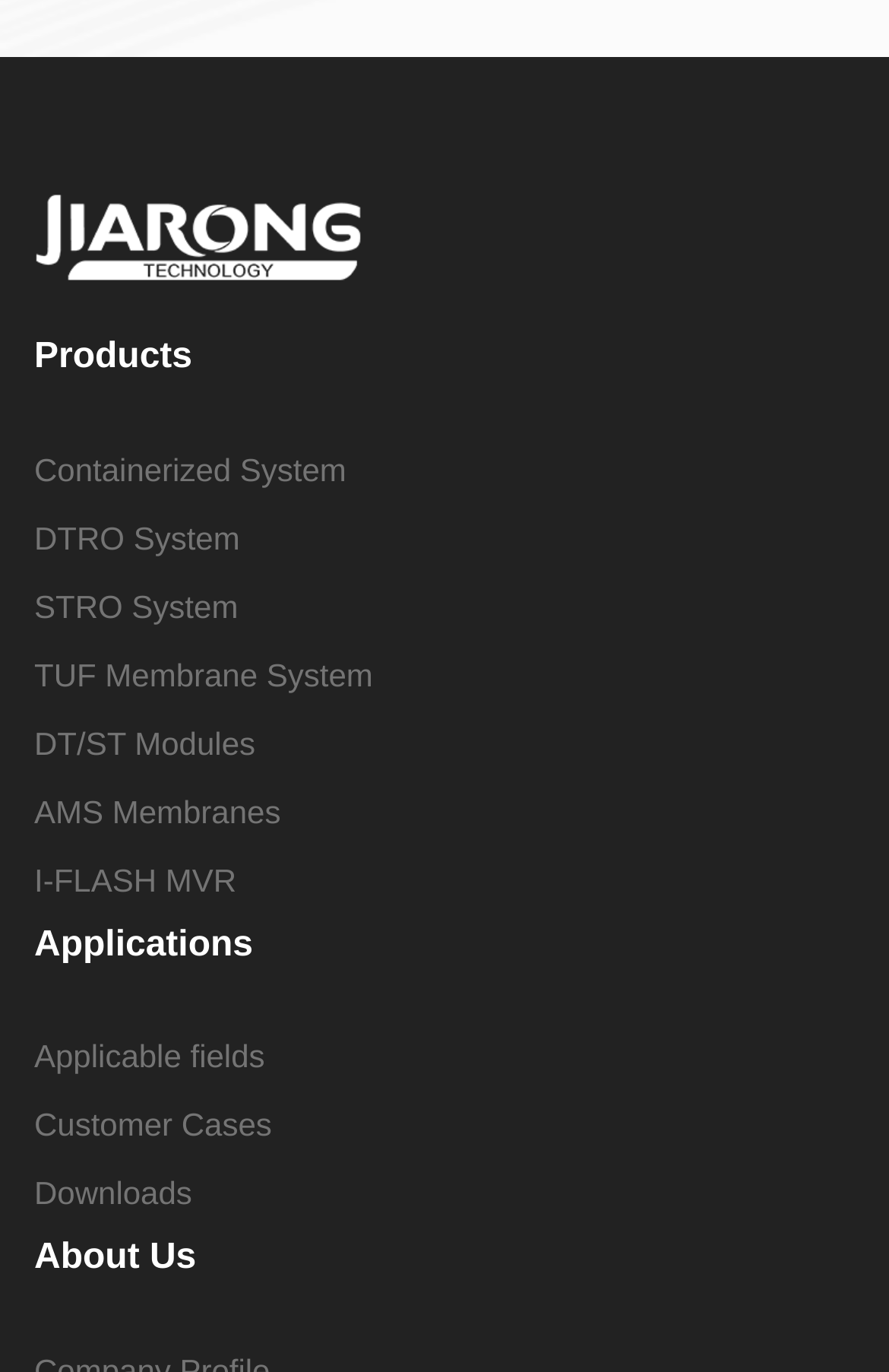Determine the bounding box coordinates of the clickable region to follow the instruction: "Learn about Applicable fields".

[0.038, 0.757, 0.298, 0.783]